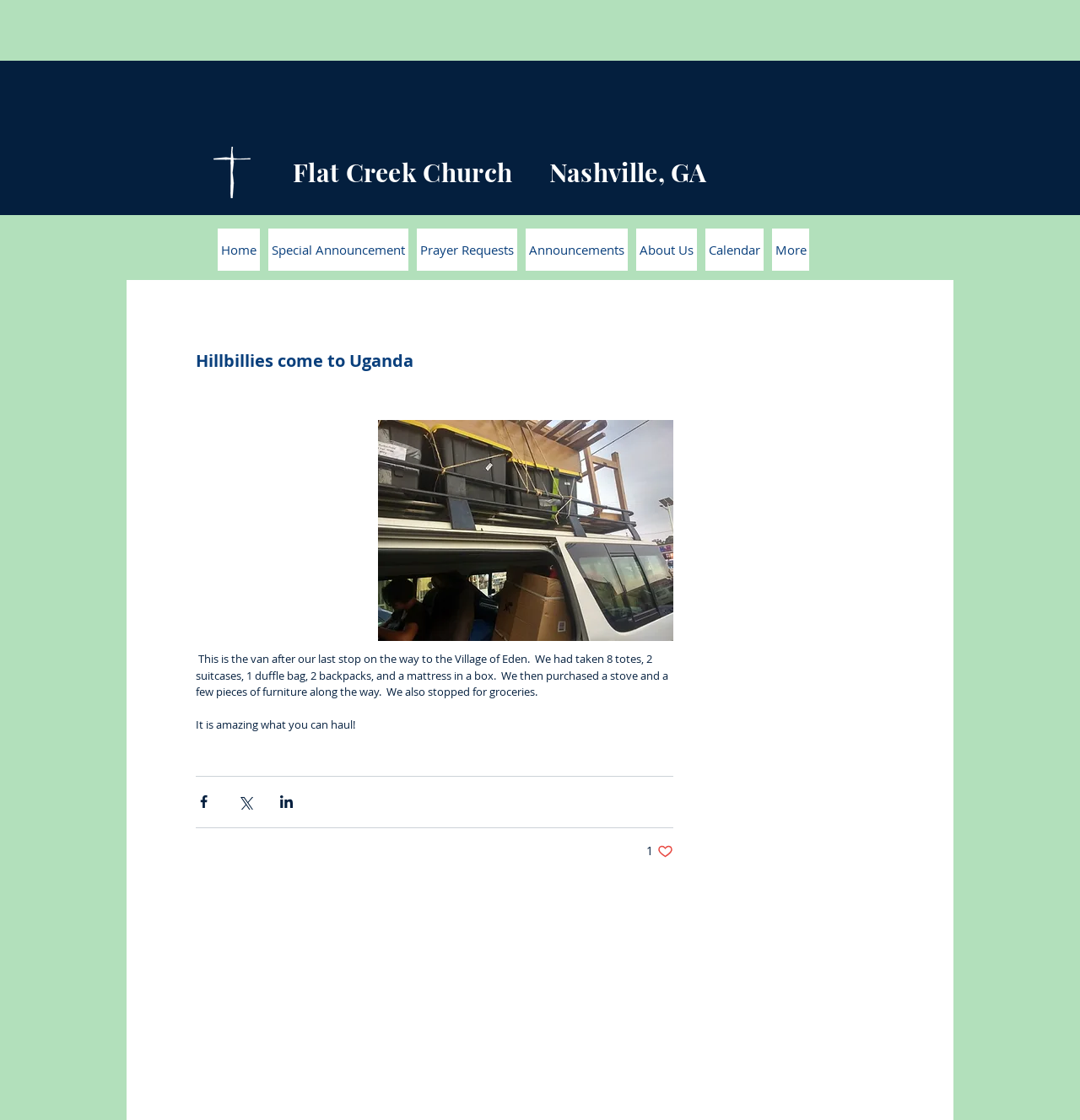Bounding box coordinates are specified in the format (top-left x, top-left y, bottom-right x, bottom-right y). All values are floating point numbers bounded between 0 and 1. Please provide the bounding box coordinate of the region this sentence describes: News & Events

None